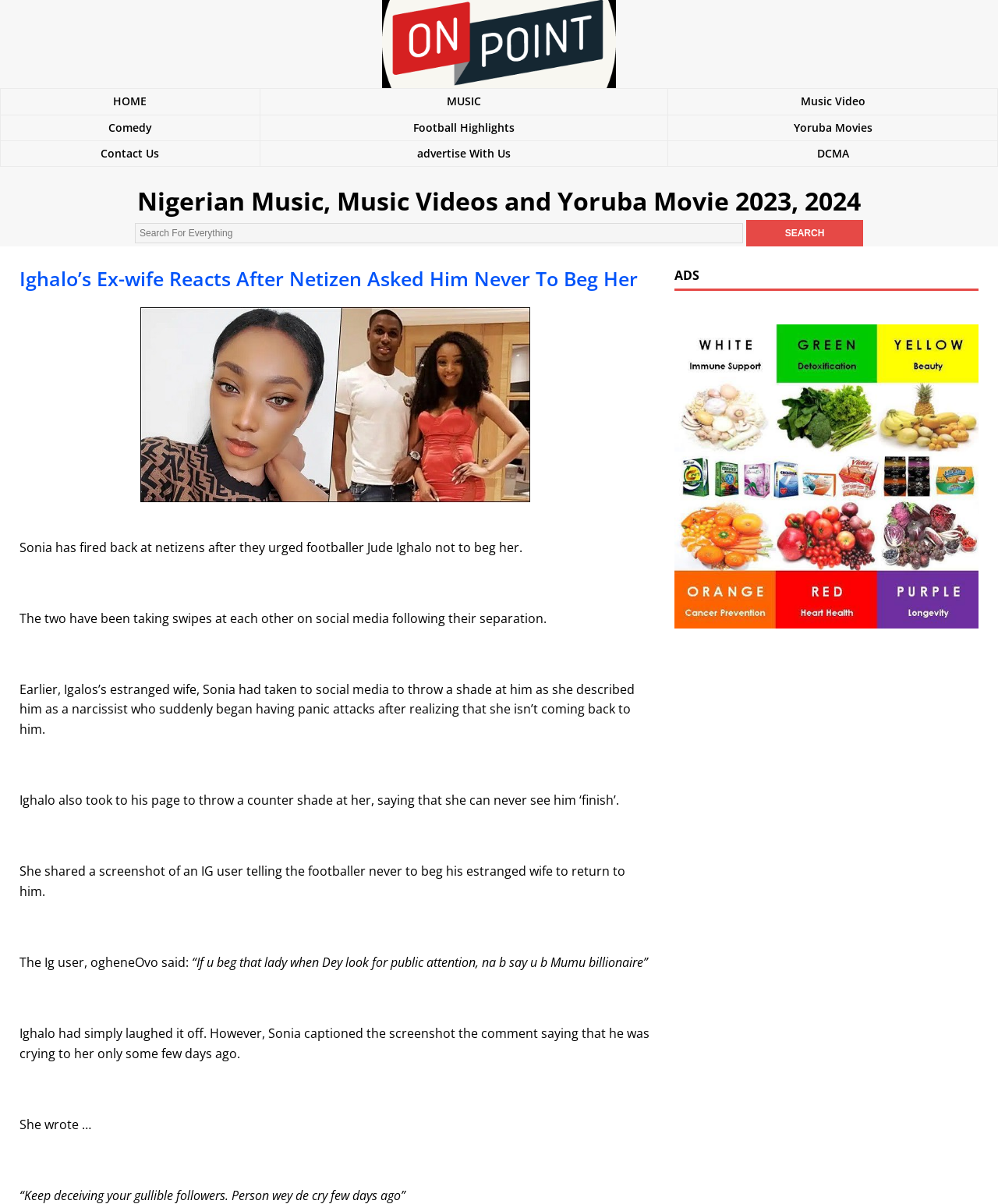Can you specify the bounding box coordinates of the area that needs to be clicked to fulfill the following instruction: "Click on the HOME link"?

[0.114, 0.078, 0.147, 0.09]